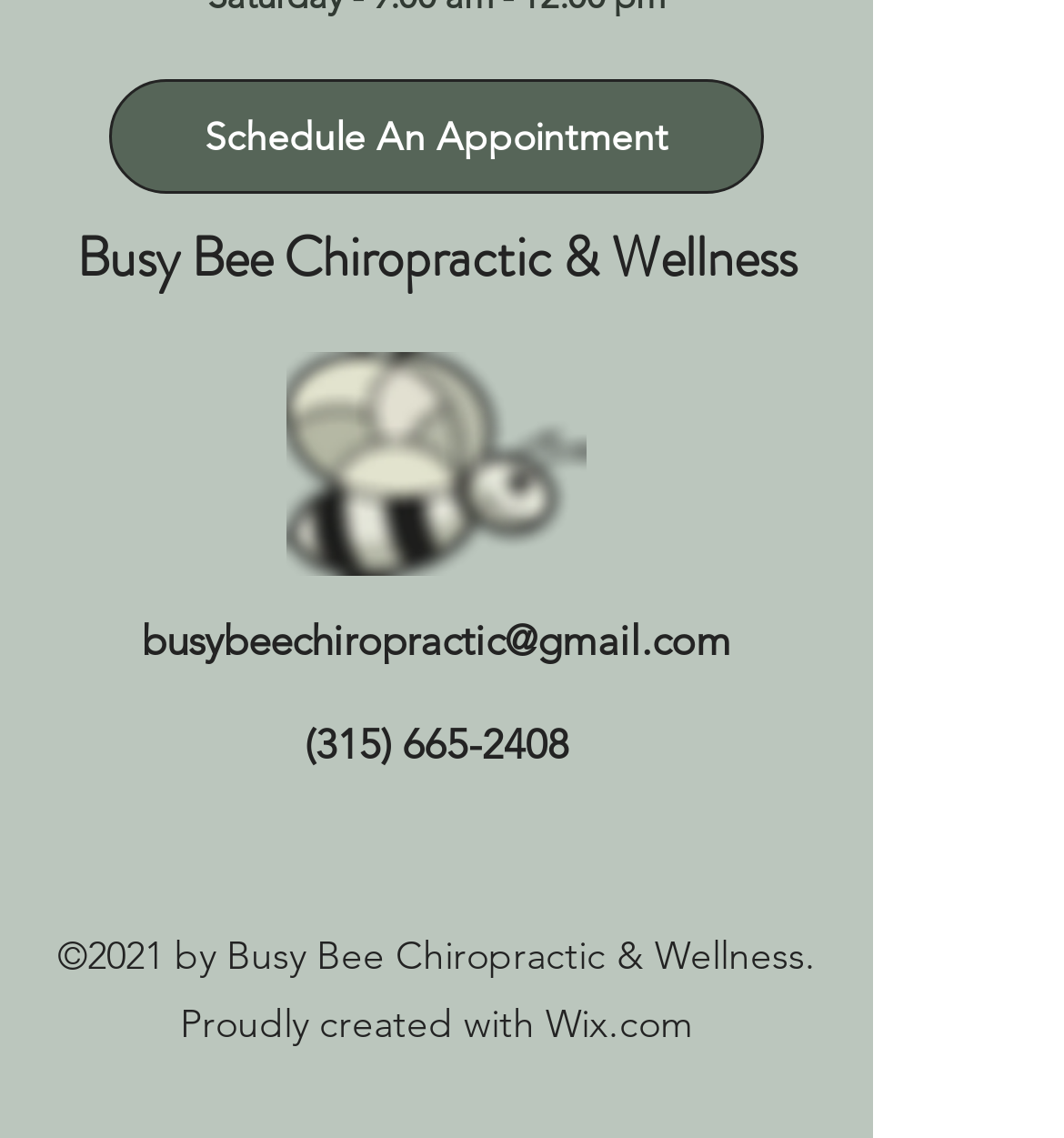What year is the copyright of the webpage?
Using the image, respond with a single word or phrase.

2021